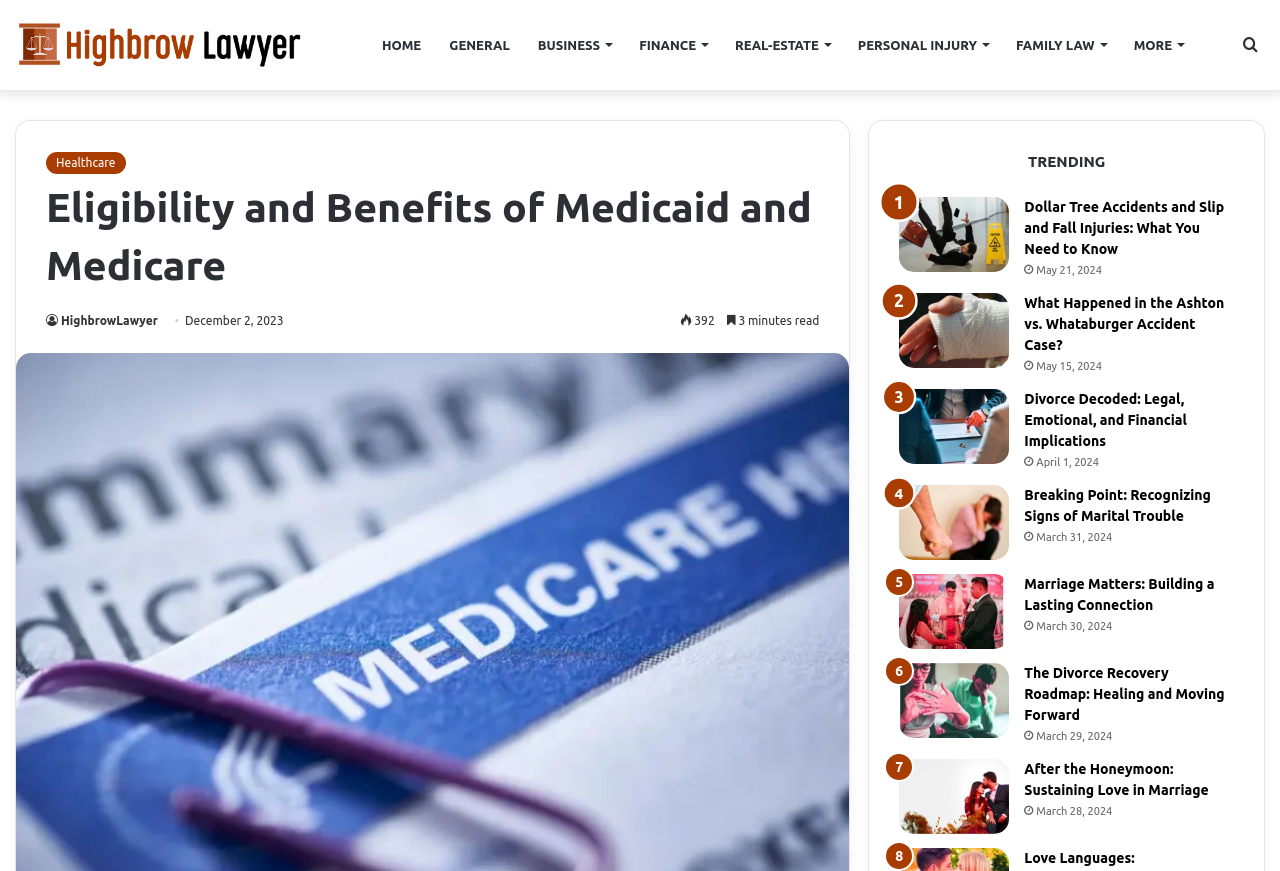Locate the bounding box coordinates of the clickable area needed to fulfill the instruction: "Click the 'T&G Consulting' link".

None